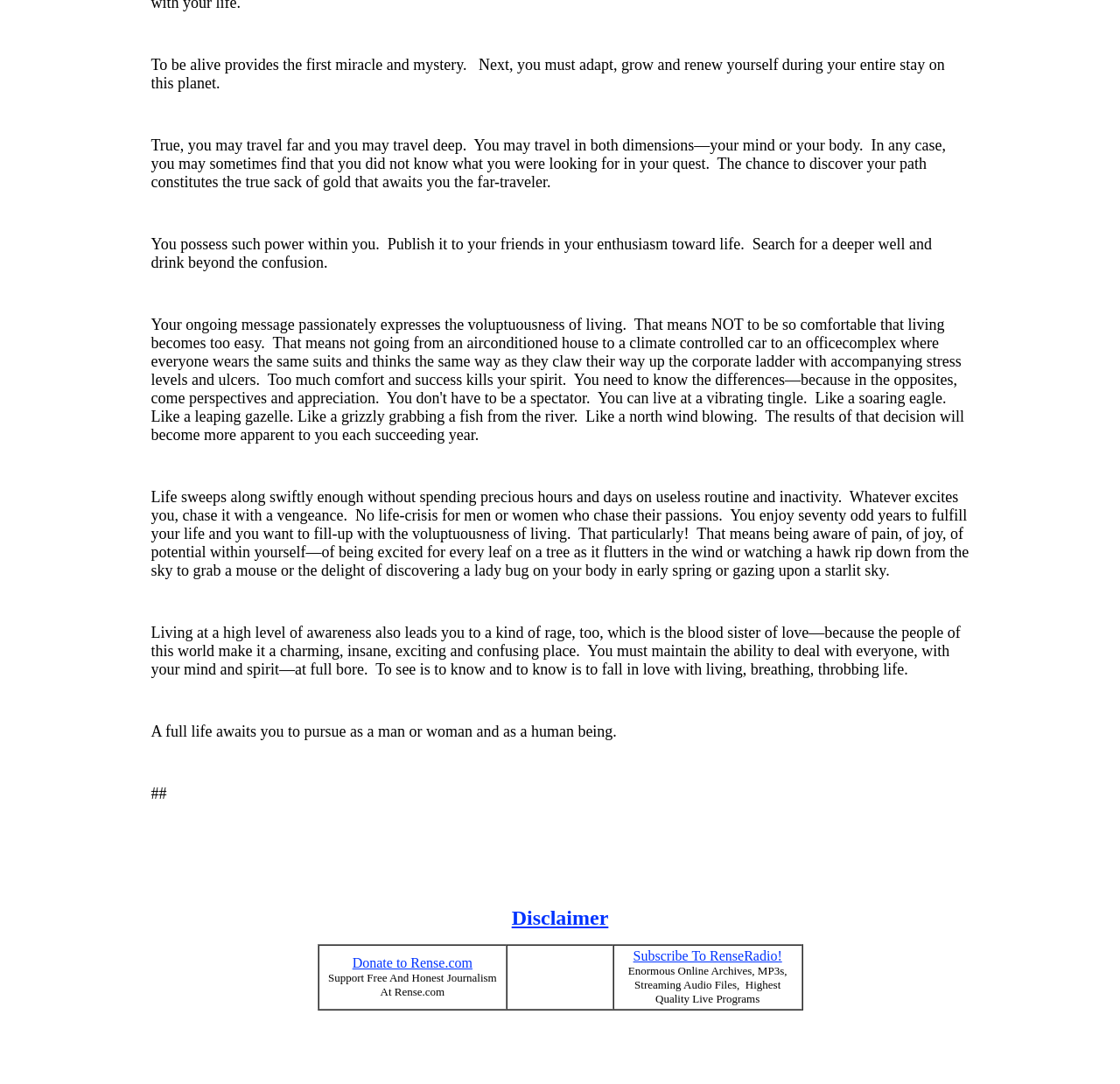Analyze the image and provide a detailed answer to the question: What type of content is available on RenseRadio?

The link 'Subscribe To RenseRadio!' is located in a grid cell with the text 'Enormous Online Archives, MP3s, Streaming Audio Files, Highest Quality Live Programs', suggesting that RenseRadio offers live programs and archives of audio content.